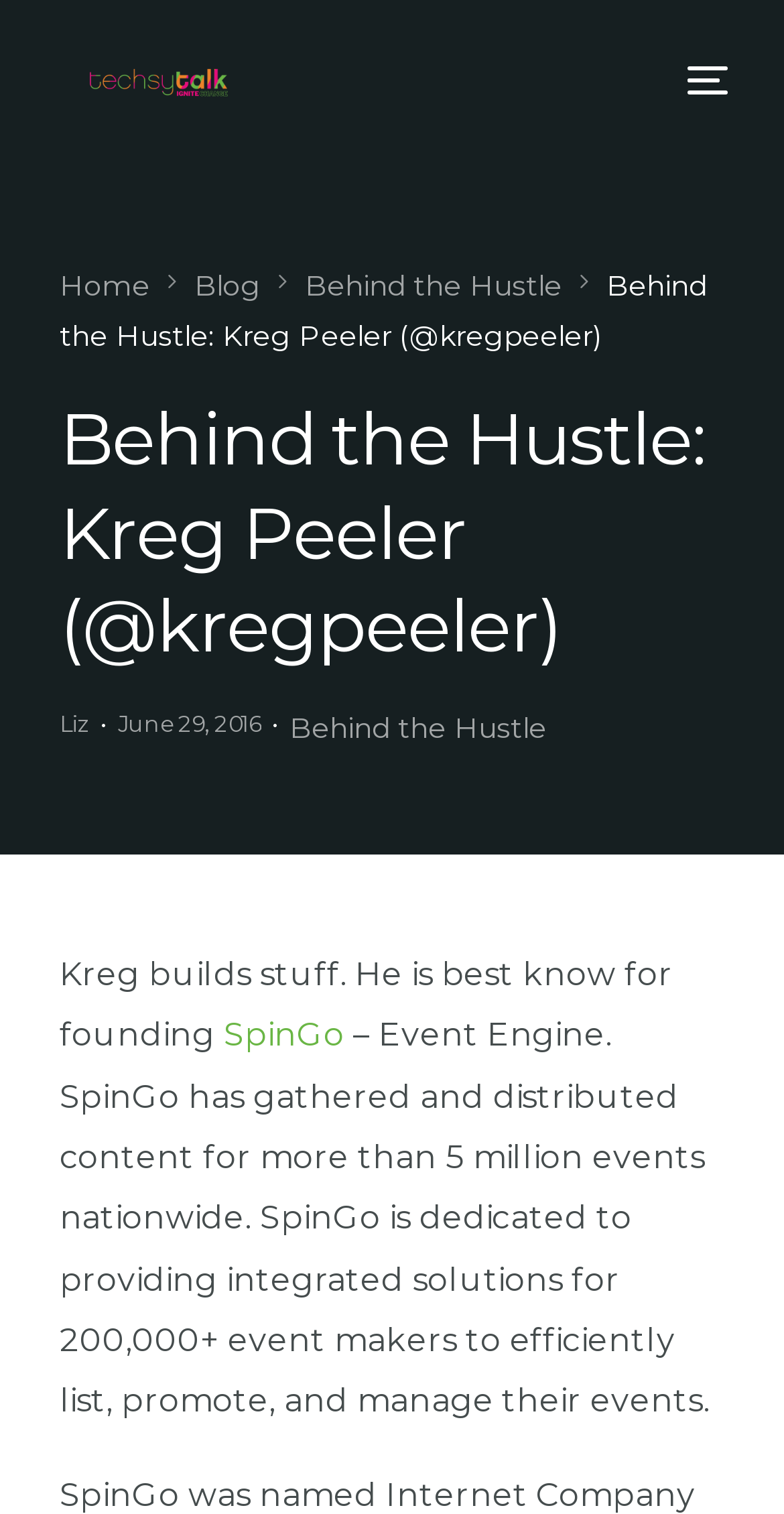Please specify the bounding box coordinates in the format (top-left x, top-left y, bottom-right x, bottom-right y), with values ranging from 0 to 1. Identify the bounding box for the UI component described as follows: Behind the Hustle

[0.369, 0.468, 0.697, 0.492]